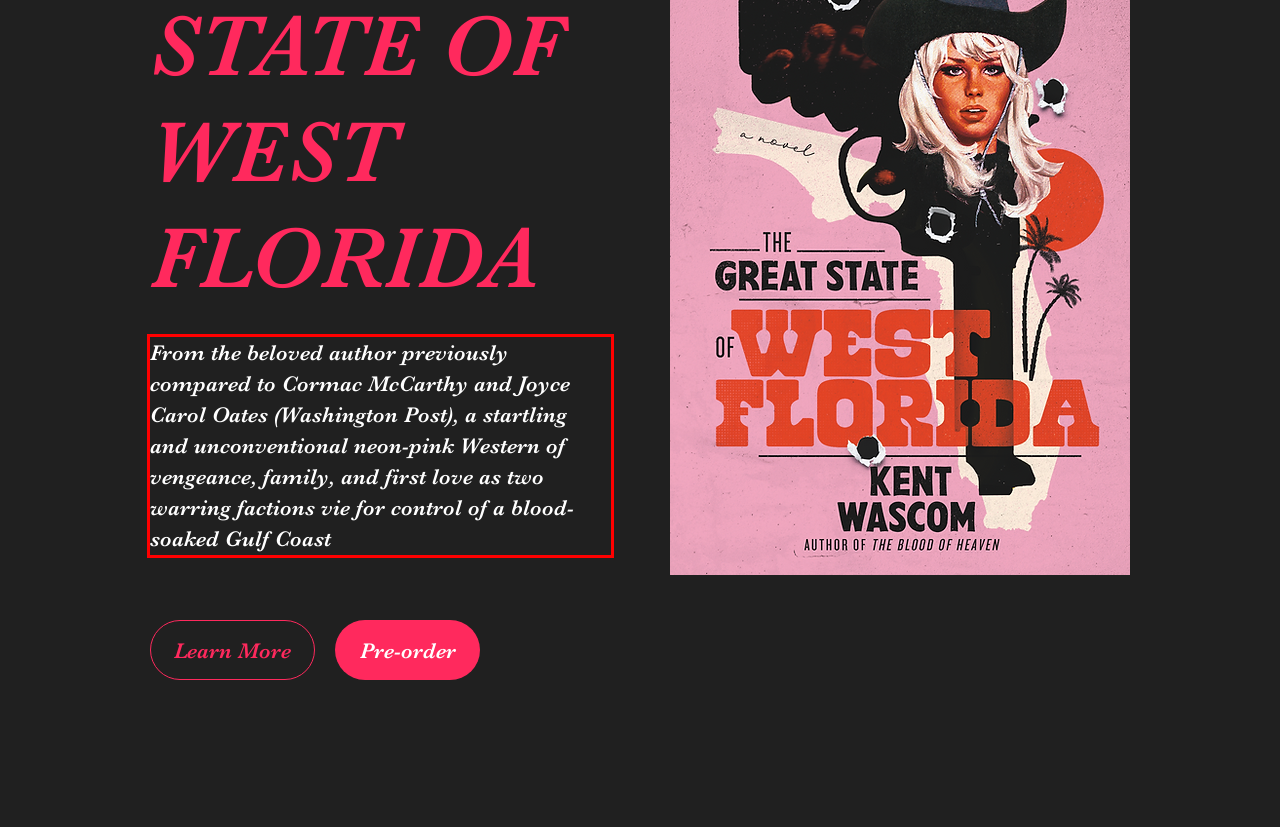You are given a webpage screenshot with a red bounding box around a UI element. Extract and generate the text inside this red bounding box.

From the beloved author previously compared to Cormac McCarthy and Joyce Carol Oates (Washington Post), a startling and unconventional neon-pink Western of vengeance, family, and first love as two warring factions vie for control of a blood-soaked Gulf Coast